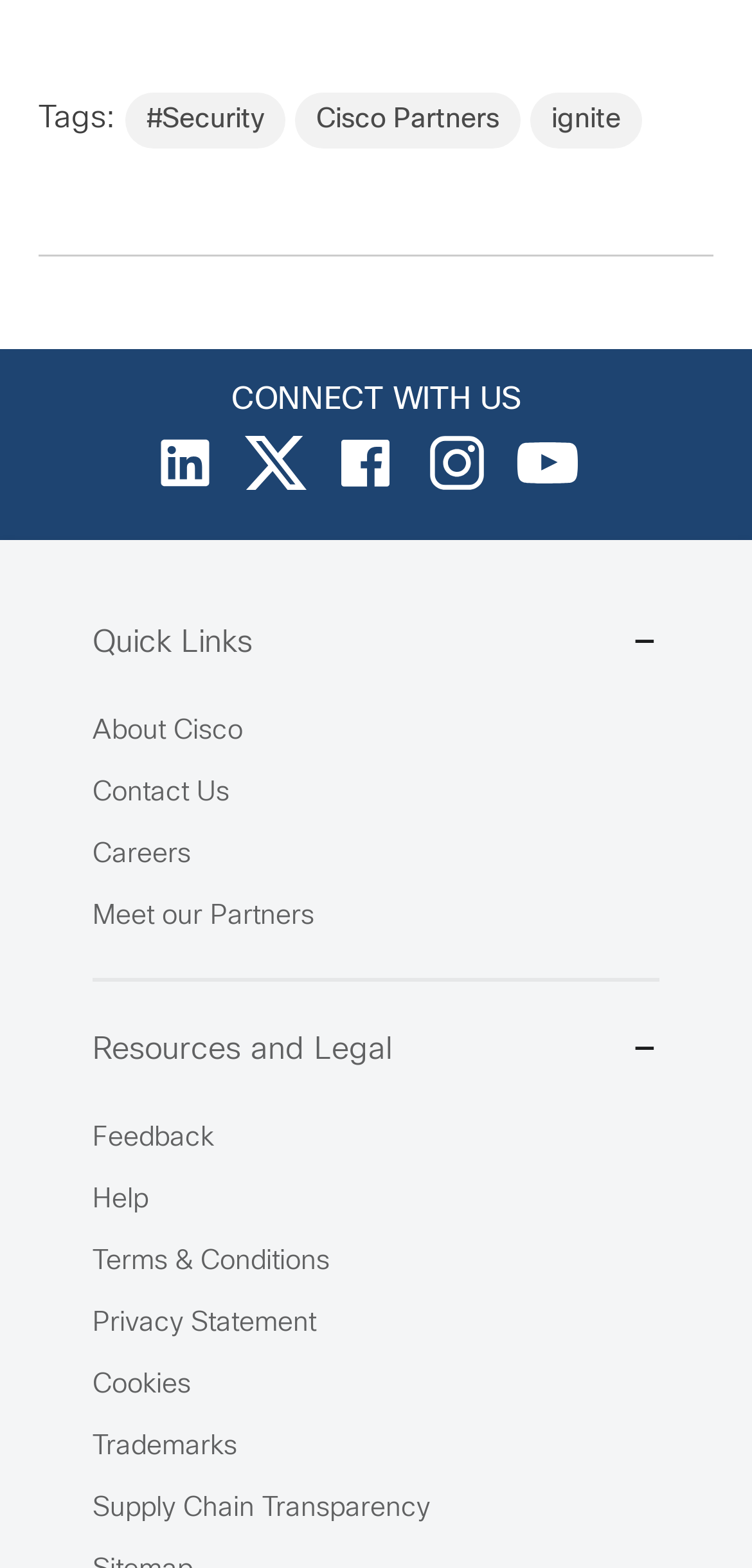How many links are there under 'Resources and Legal -'?
Using the image as a reference, answer the question with a short word or phrase.

8